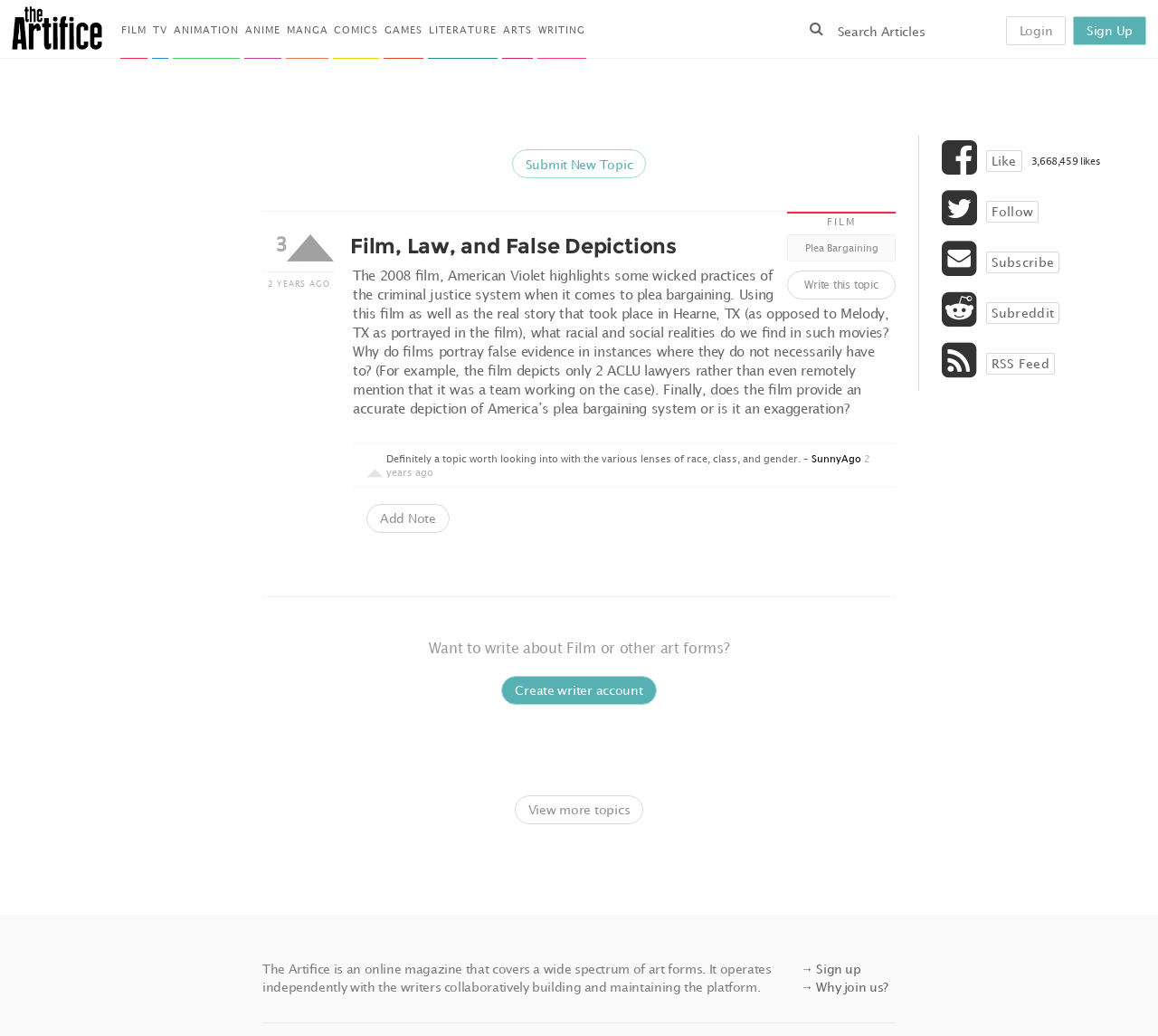Utilize the details in the image to thoroughly answer the following question: What is the name of the online magazine?

I found the answer by looking at the top-left corner of the webpage, where it says 'The Artifice' with a logo next to it. This suggests that 'The Artifice' is the name of the online magazine.